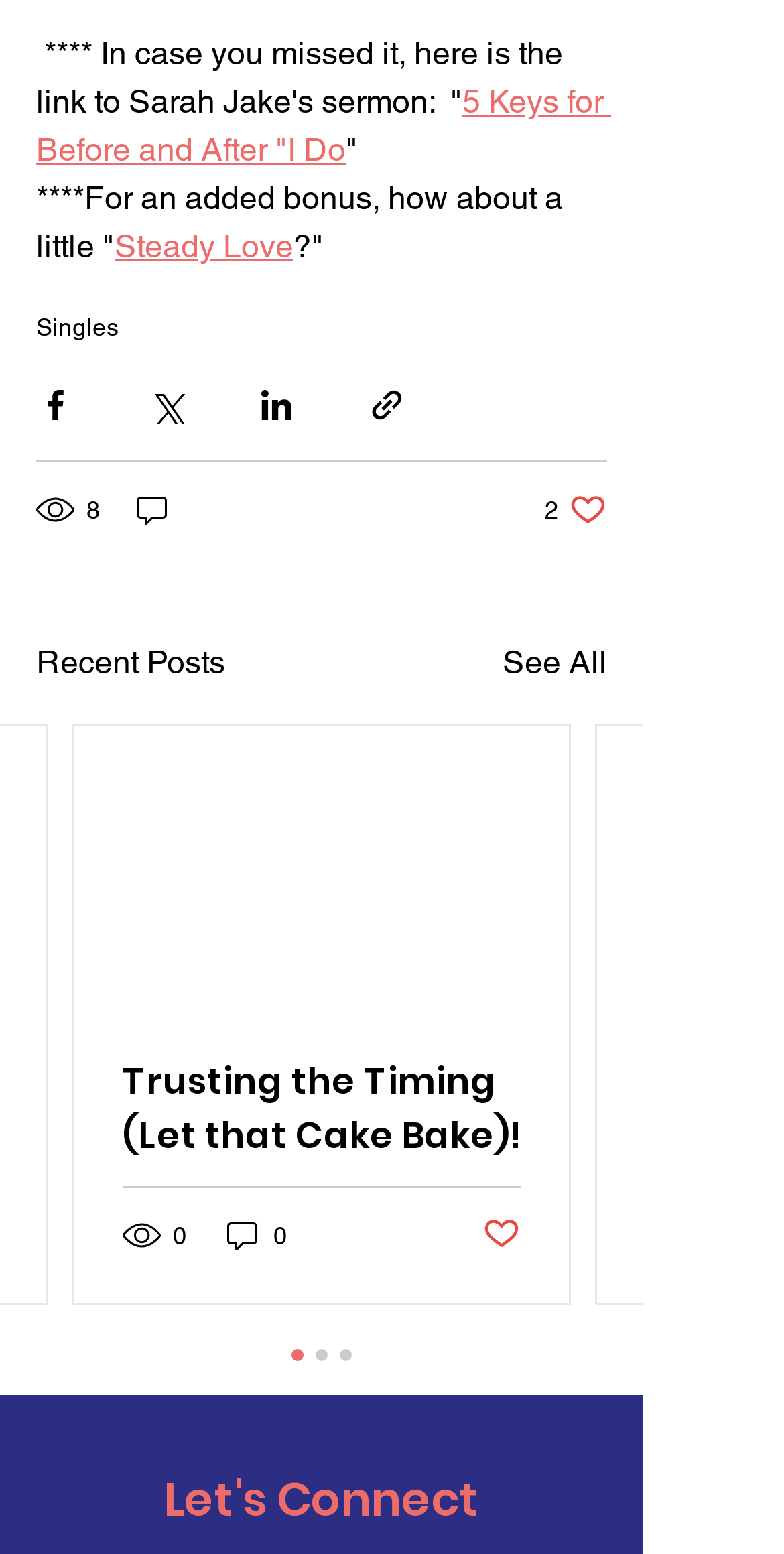Utilize the information from the image to answer the question in detail:
What is the title of the article below the 'Recent Posts' heading?

The title of the article below the 'Recent Posts' heading is 'Trusting the Timing (Let that Cake Bake)!', which is a link element on the webpage.